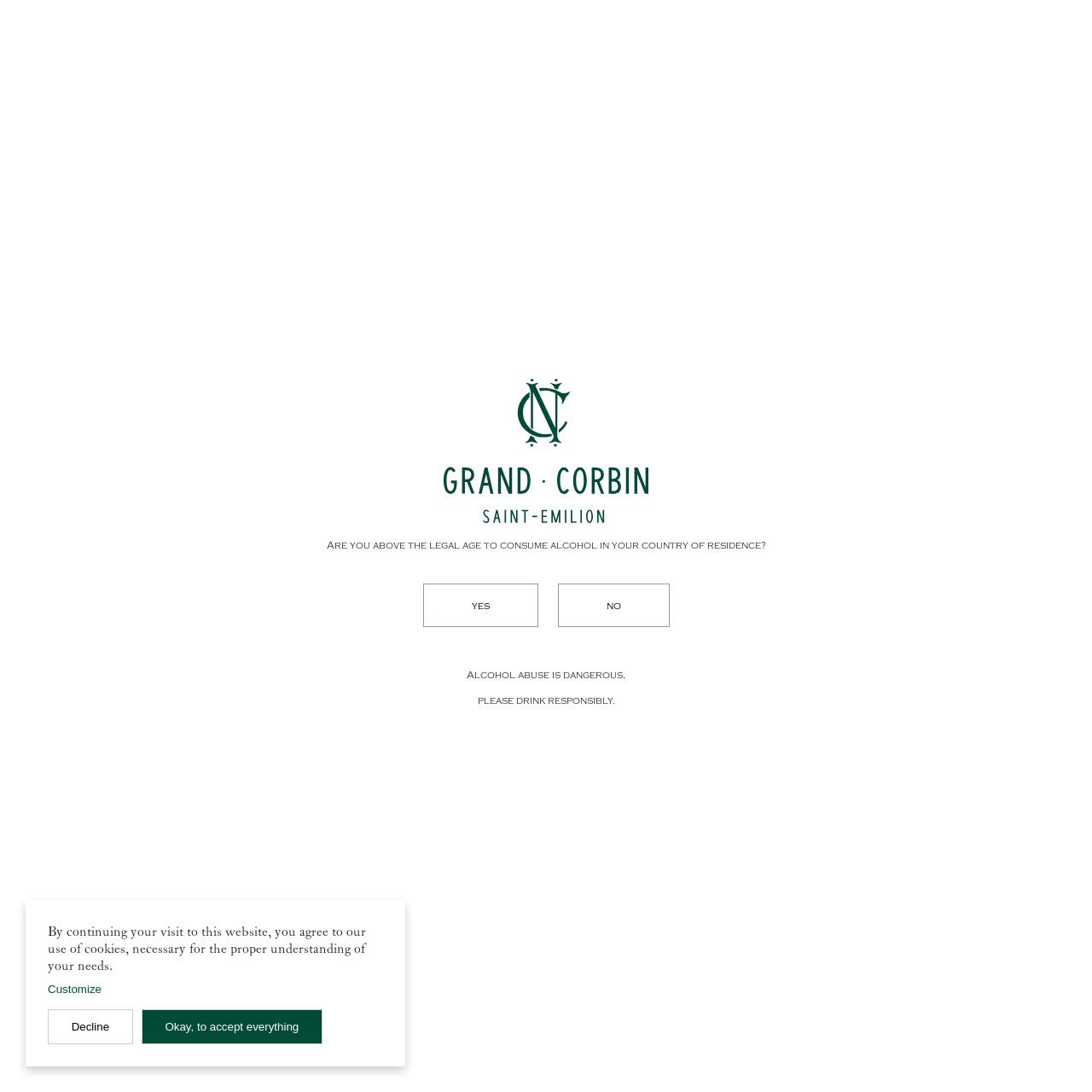Check the area bordered by the red box and provide a single word or phrase as the answer to the question: What type of experience does Château Grand Corbin aim to provide?

Memorable experience